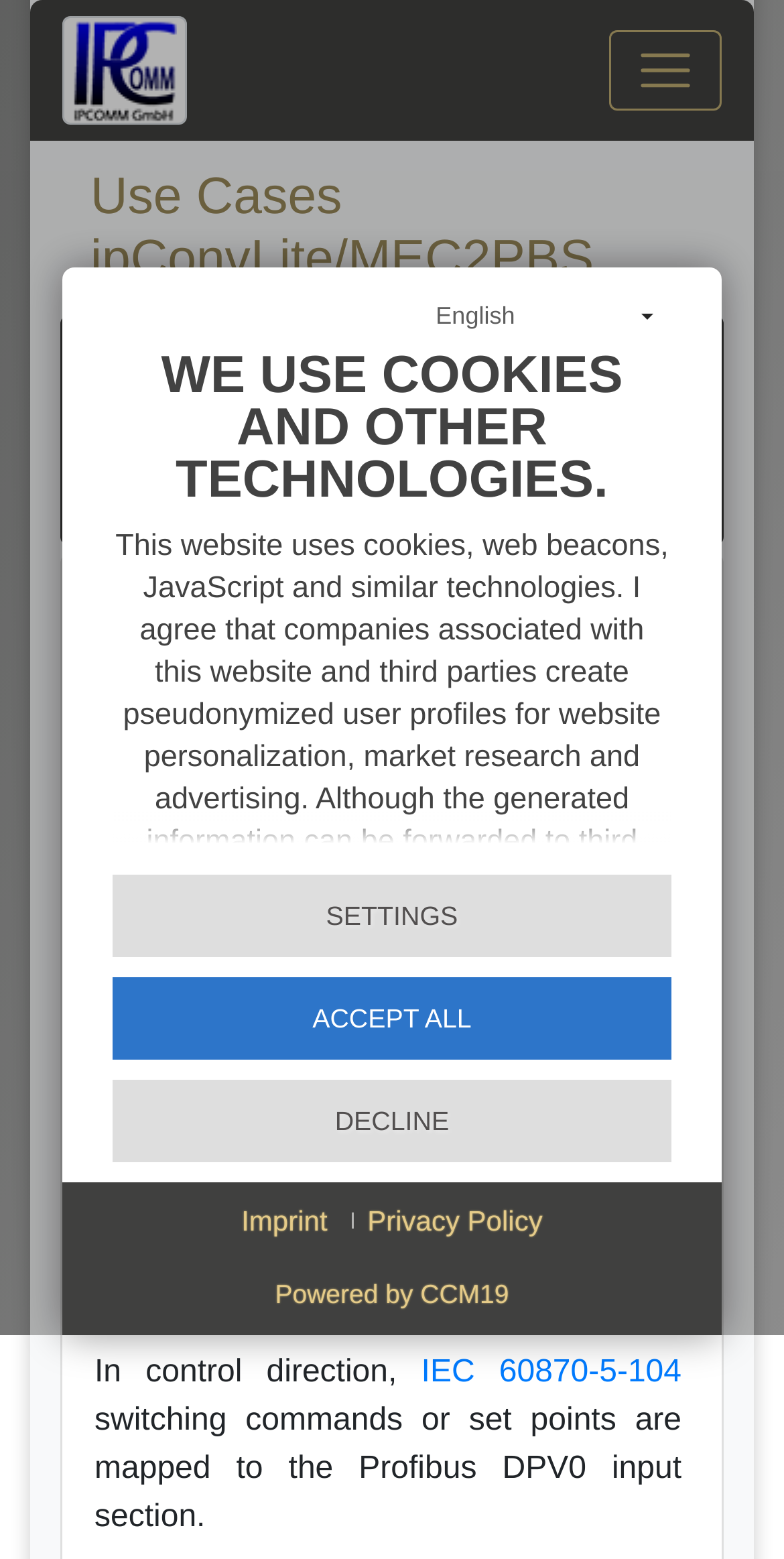Use the information in the screenshot to answer the question comprehensively: What is the purpose of the ipConvLitePBS Use Case IEC104 image?

The image 'ipConvLitePBS Use Case IEC104' is used to illustrate a solution where one PLC is coupled to two redundant control stations via the IEC 60870-5-104 protocol, as described in the surrounding text.